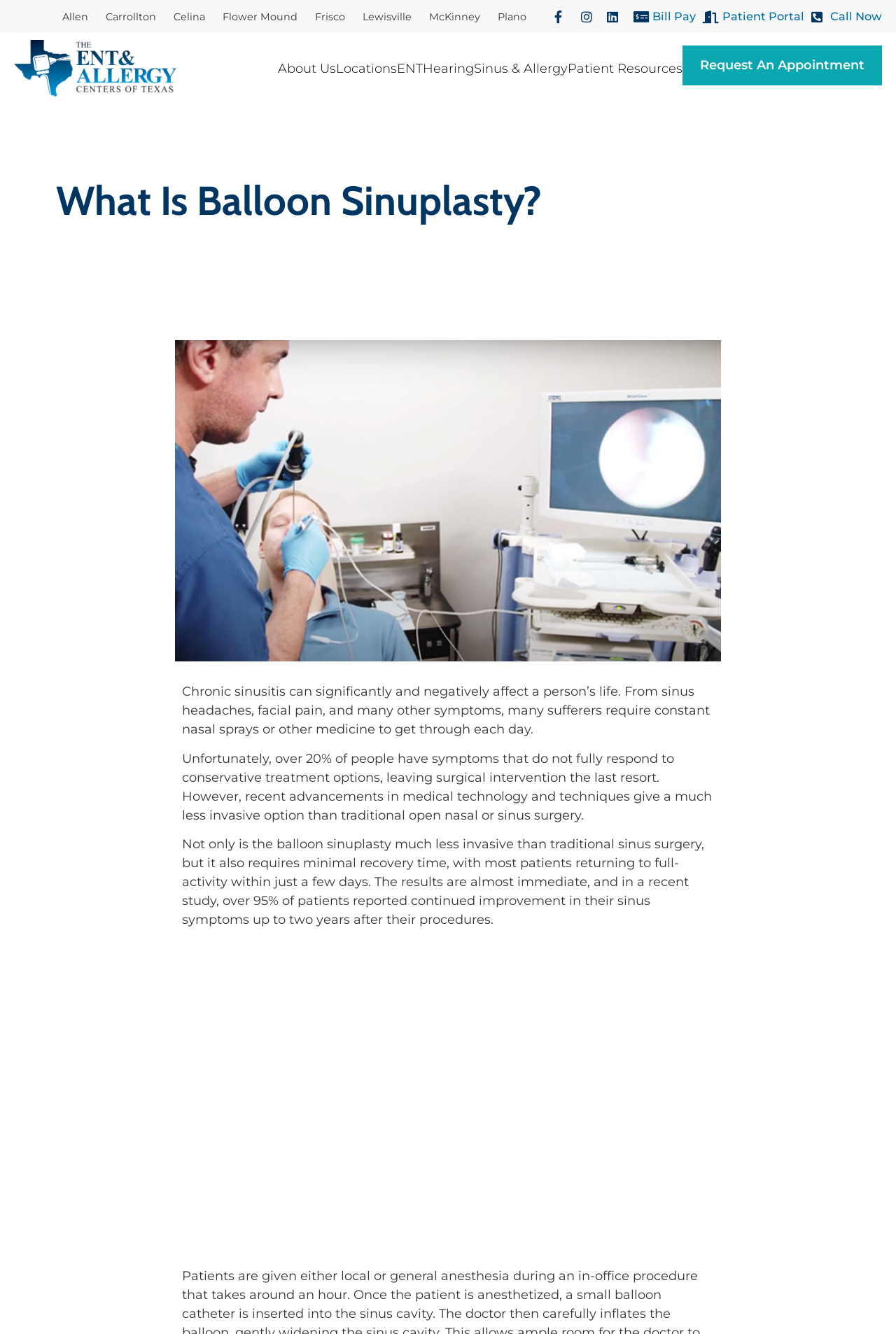Find the bounding box coordinates for the UI element that matches this description: "Bill Pay".

[0.707, 0.005, 0.777, 0.019]